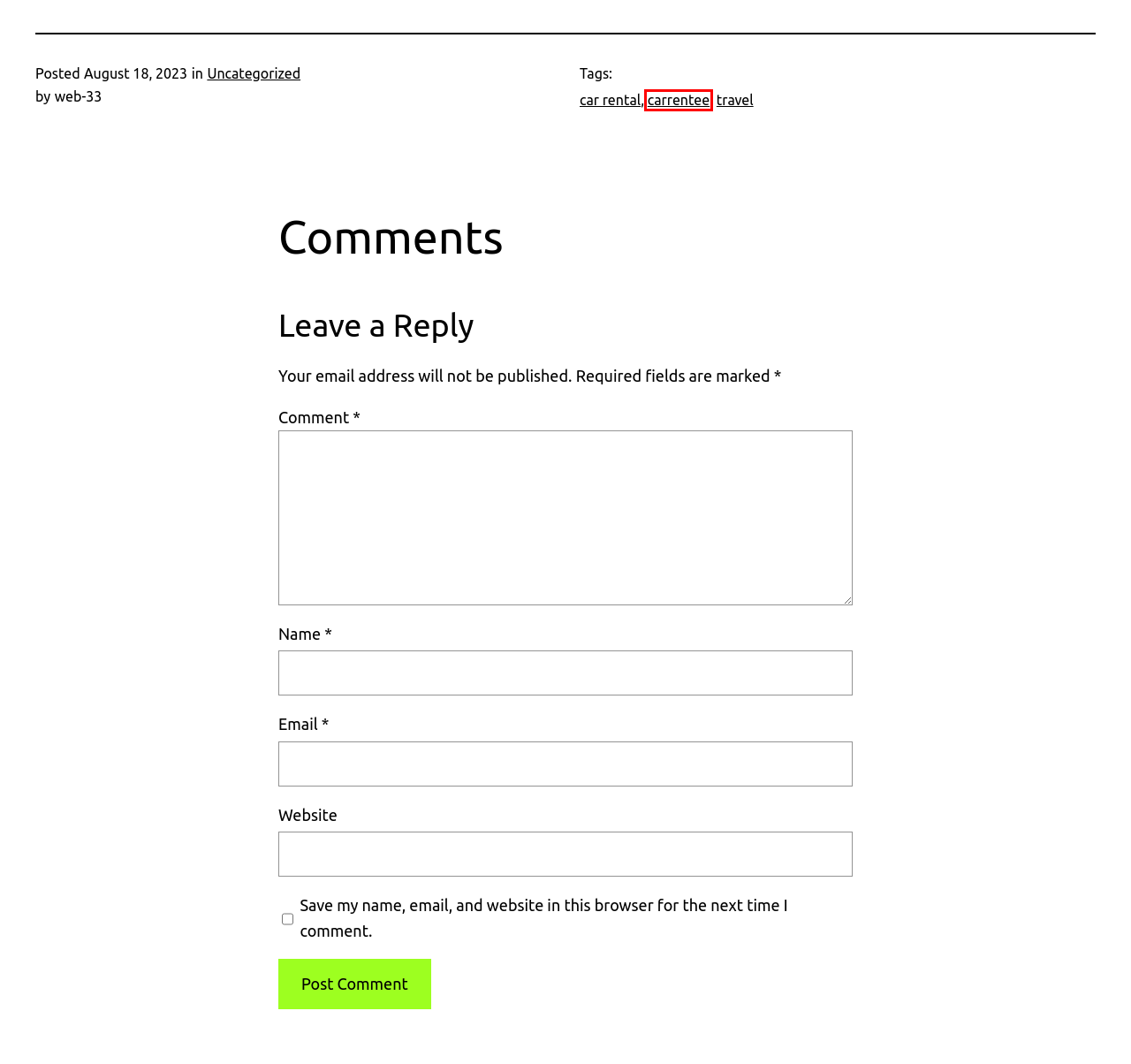You have been given a screenshot of a webpage with a red bounding box around a UI element. Select the most appropriate webpage description for the new webpage that appears after clicking the element within the red bounding box. The choices are:
A. Martinique Gulf - Explore the Caribbean
B. My Blog – My WordPress Blog
C. carrentee – My Blog
D. Bike & Car Rent Martinique (things to know)
E. Blog Tool, Publishing Platform, and CMS – WordPress.org
F. travel – My Blog
G. car rental – My Blog
H. Uncategorized – My Blog

C